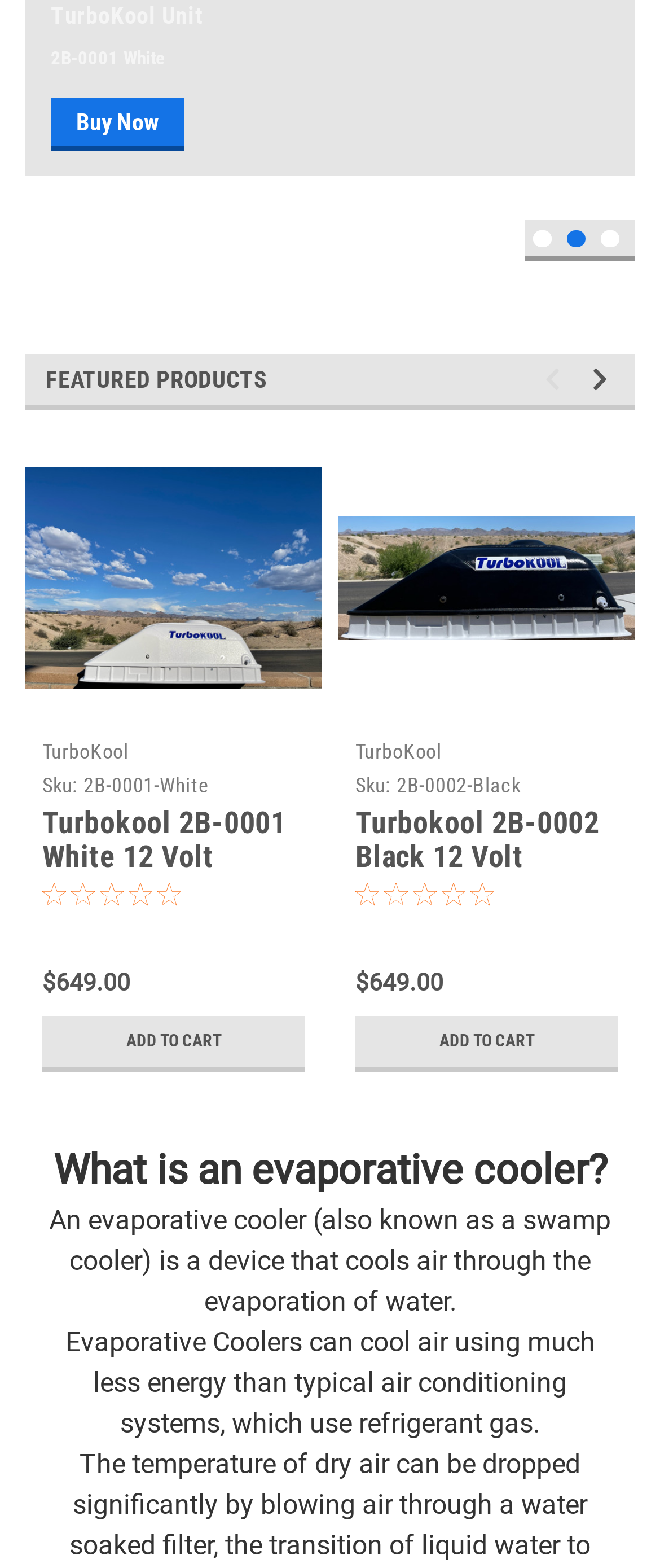Locate the bounding box coordinates of the UI element described by: "Add to Cart". Provide the coordinates as four float numbers between 0 and 1, formatted as [left, top, right, bottom].

[0.538, 0.648, 0.936, 0.683]